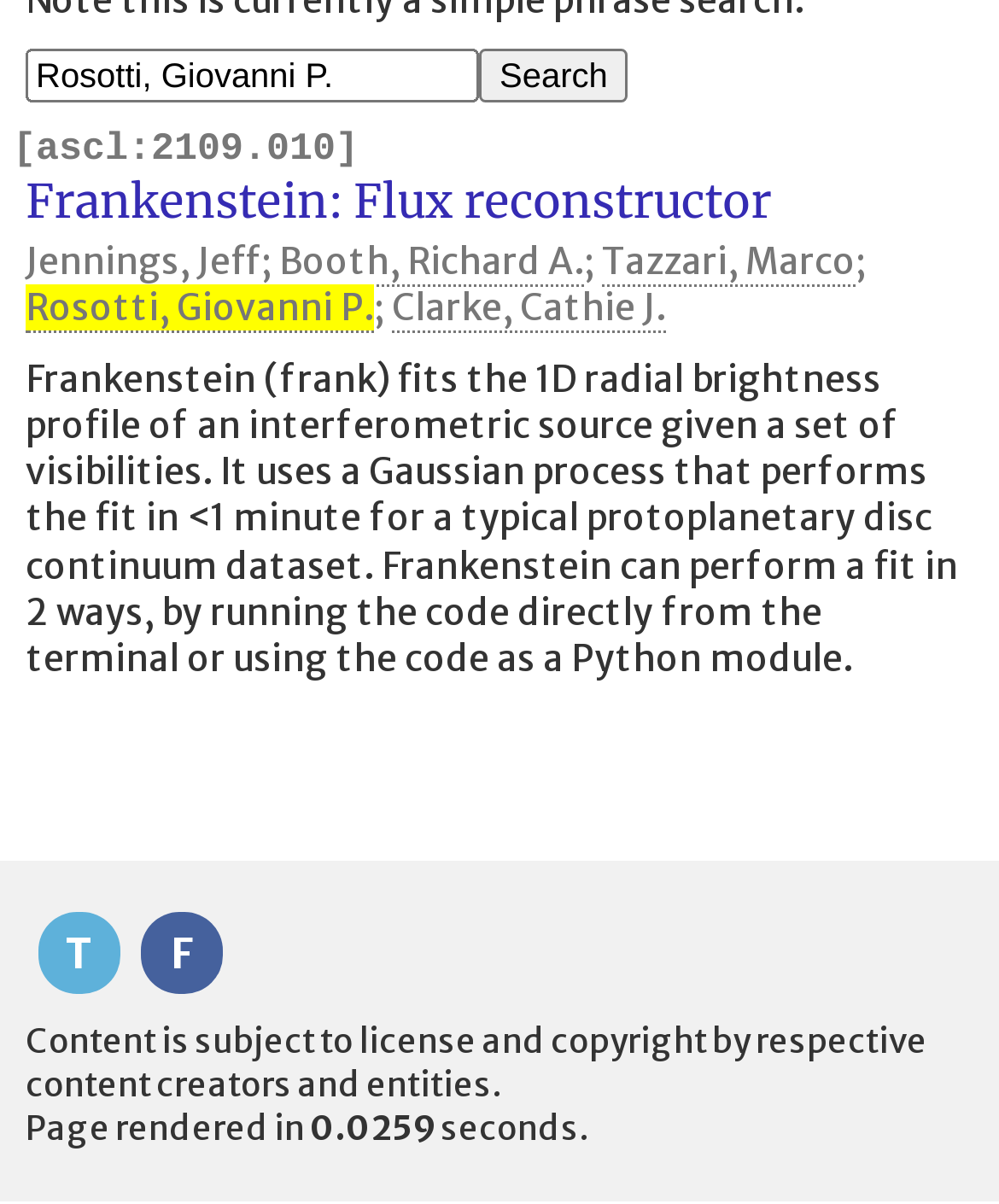Determine the bounding box coordinates of the UI element that matches the following description: "F". The coordinates should be four float numbers between 0 and 1 in the format [left, top, right, bottom].

[0.141, 0.76, 0.223, 0.828]